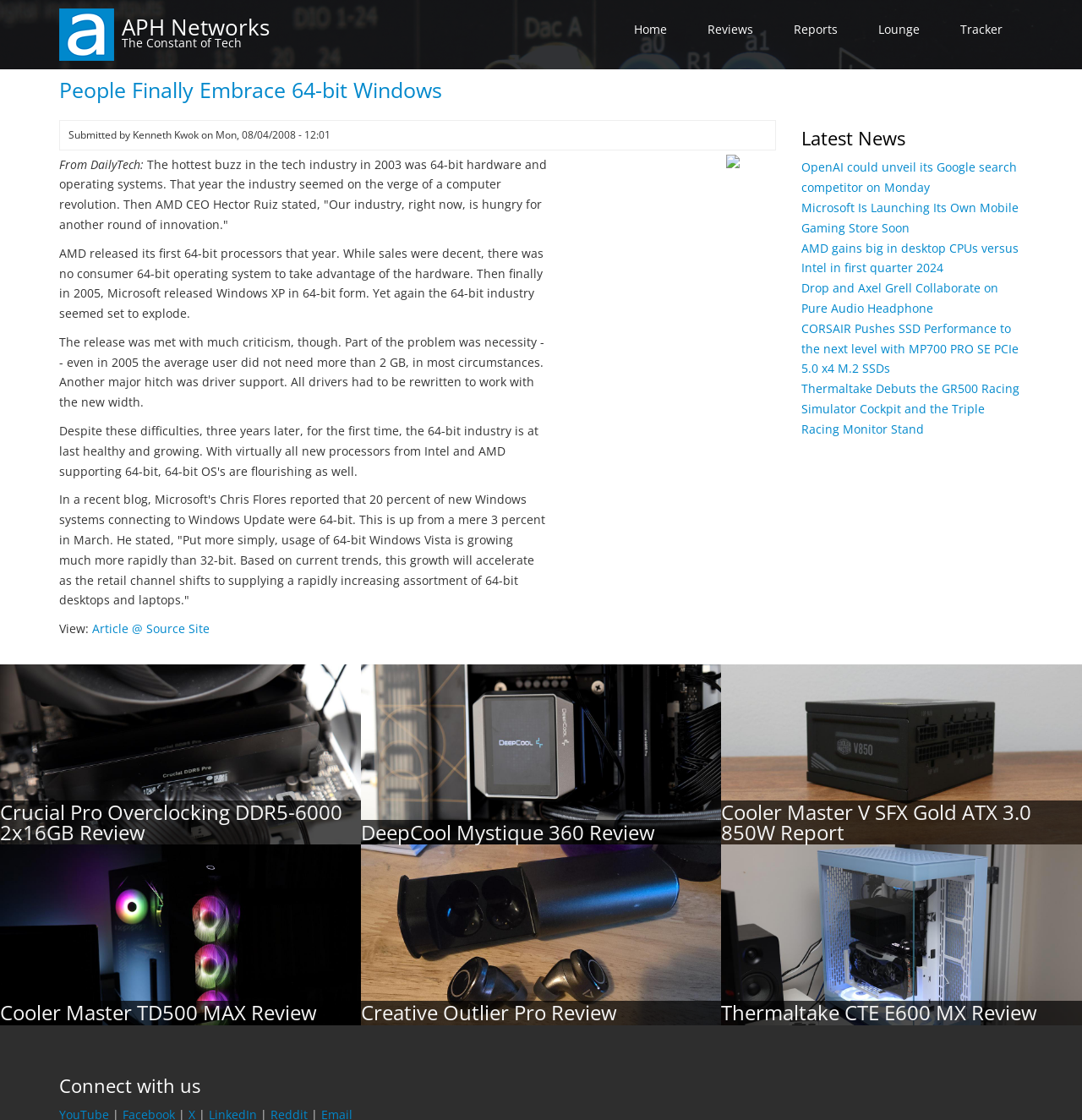Present a detailed account of what is displayed on the webpage.

The webpage is about APH Networks, a technology-related website. At the top, there is a navigation menu with links to "Home", "Reviews", "Reports", "Lounge", and "Tracker". Below the navigation menu, there is a heading that reads "People Finally Embrace 64-bit Windows". 

Underneath the heading, there is an article discussing the growth of 64-bit Windows systems. The article is divided into two columns, with the main content on the left and an image on the right. The article mentions that 20% of new Windows systems connecting to Windows Update were 64-bit, and that this growth is expected to accelerate.

On the right side of the webpage, there is a section titled "Latest News" with multiple links to news articles about technology, including OpenAI, Microsoft, AMD, and more. Each news article has a corresponding image.

At the bottom of the webpage, there are more links to reviews of various technology products, including DDR5 memory, CPU coolers, and power supplies. Each review has a corresponding image. Finally, there is a heading that reads "Connect with us" at the very bottom of the webpage.